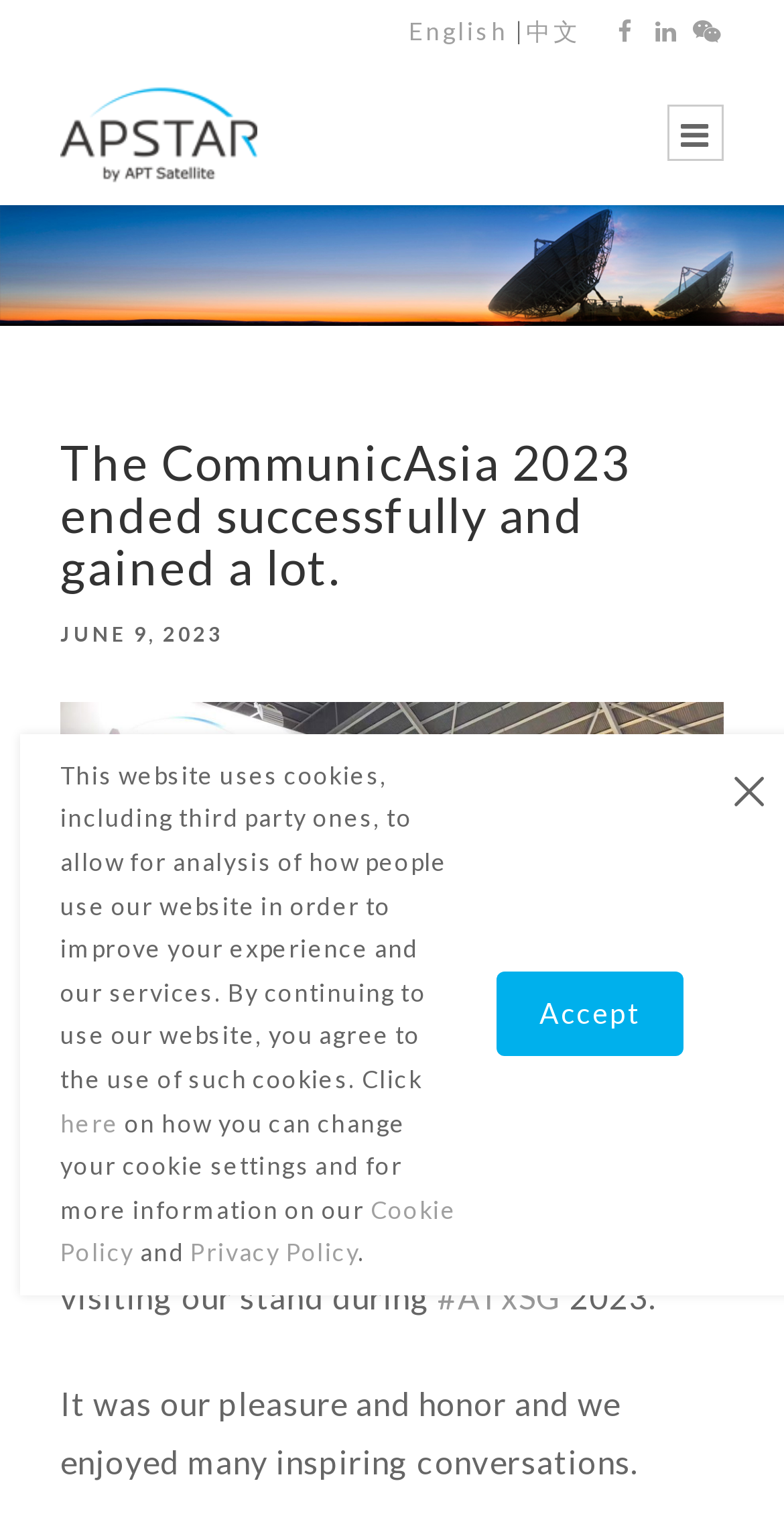What is the event mentioned in the webpage?
Answer the question with a single word or phrase derived from the image.

CommunicAsia 2023